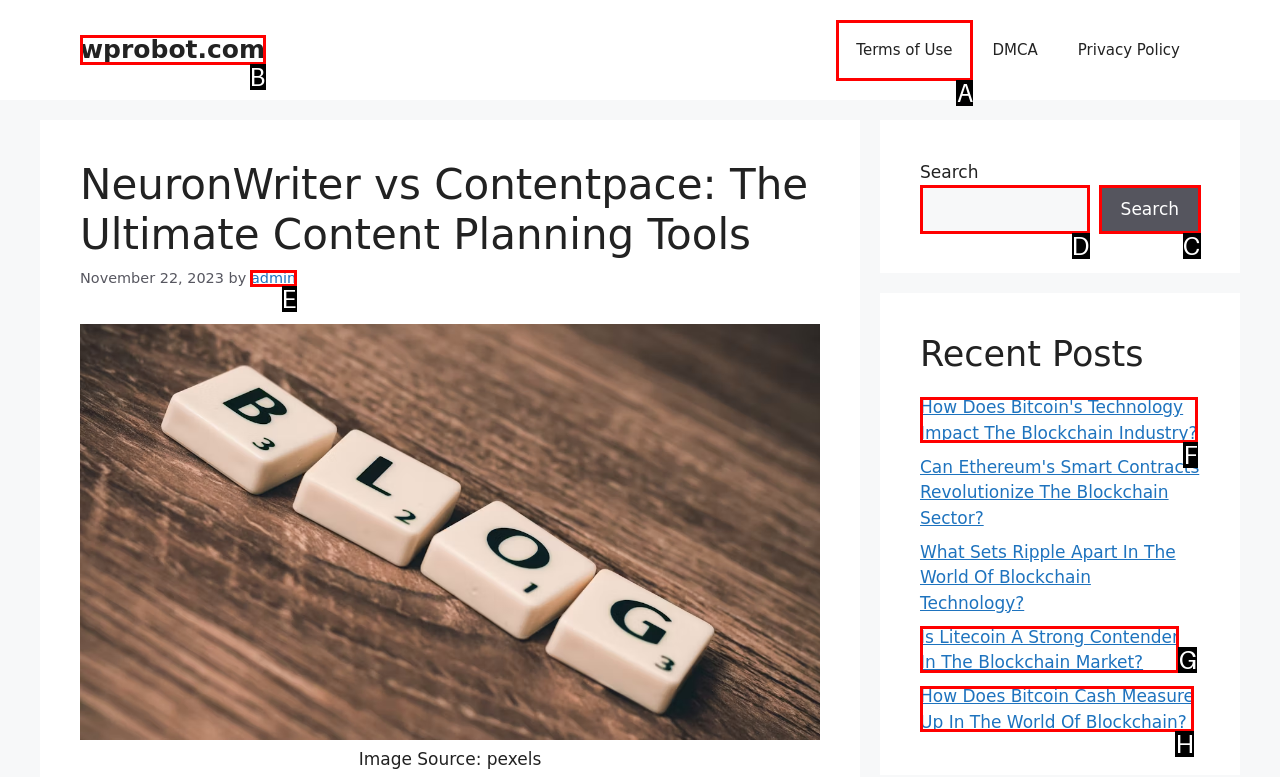Select the proper HTML element to perform the given task: Search for content Answer with the corresponding letter from the provided choices.

D